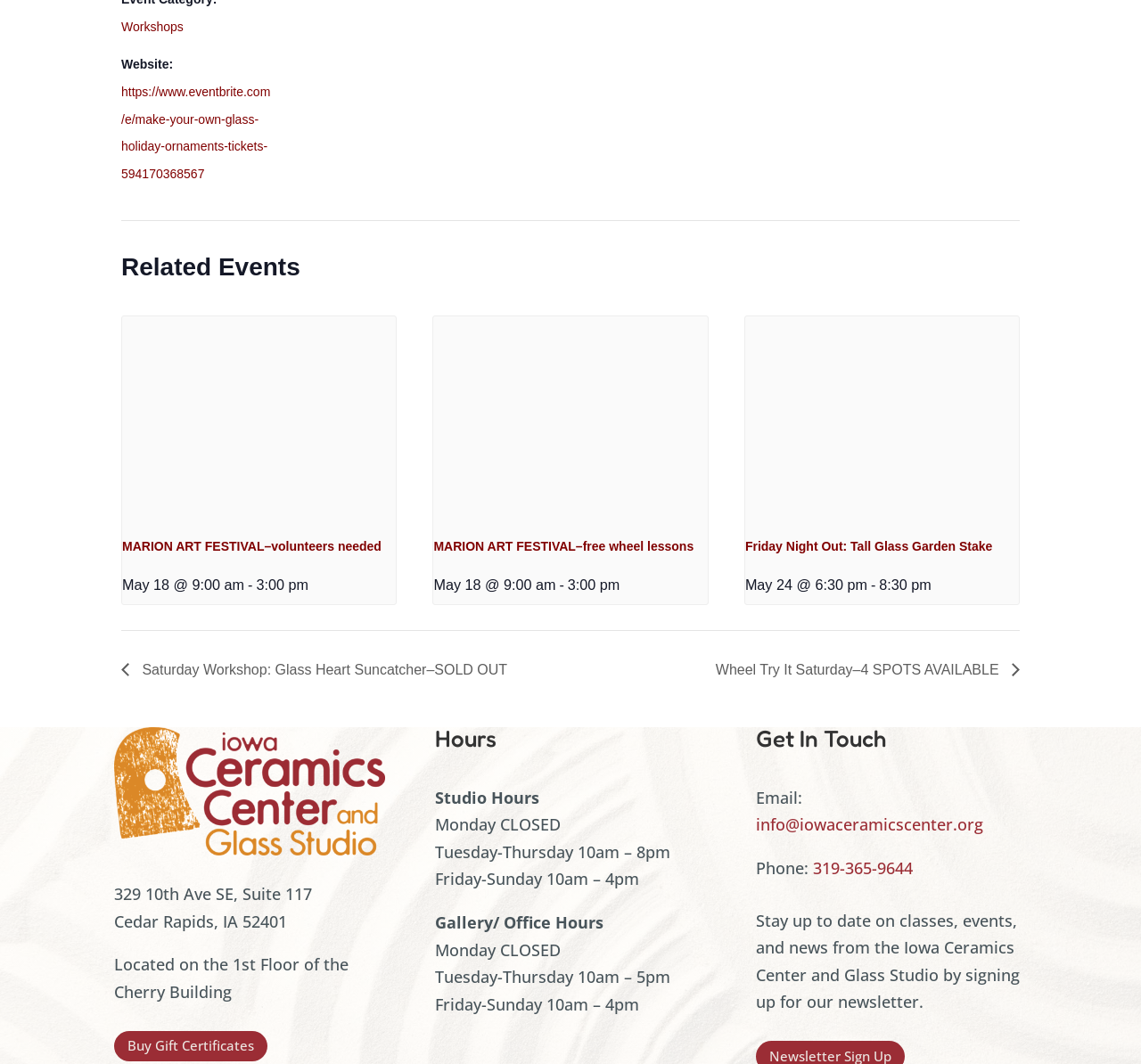Mark the bounding box of the element that matches the following description: "MARION ART FESTIVAL–free wheel lessons".

[0.38, 0.506, 0.608, 0.52]